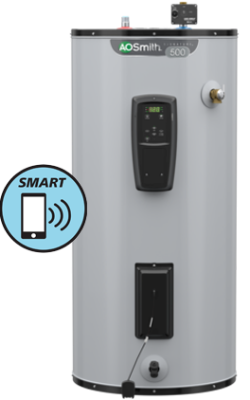Is the water heater connected to mobile devices?
From the details in the image, answer the question comprehensively.

The presence of a 'smart technology icon' on the water heater indicates that it is connected to mobile devices, enabling remote management and monitoring through a dedicated app.